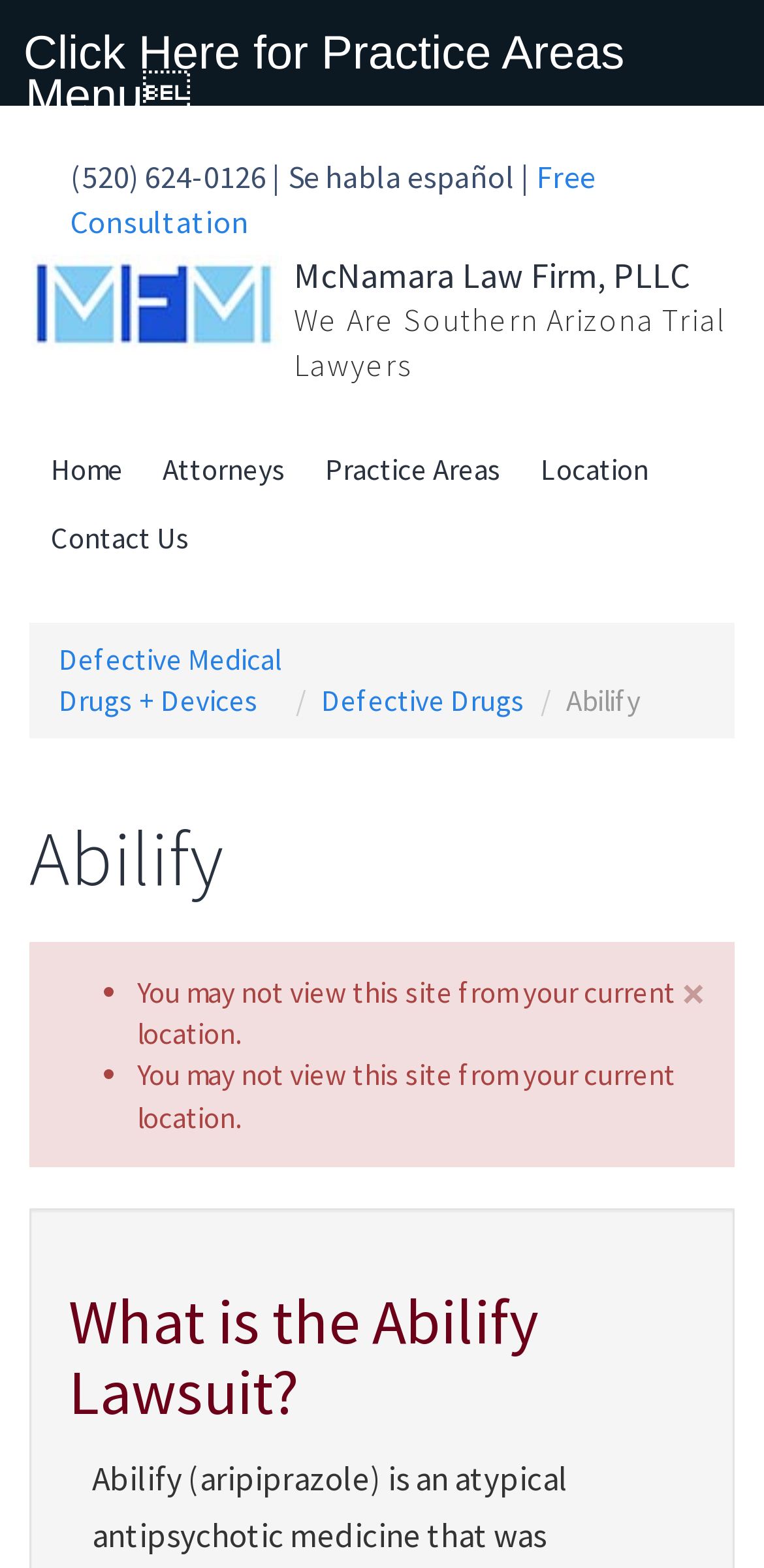Offer a thorough description of the webpage.

The webpage appears to be a law firm's website, specifically focused on the Abilify lawsuit. At the top left corner, there is a phone number and a "Free Consultation" link. Next to it, there is a "Home" link with a corresponding icon. On the top right corner, the law firm's name "McNamara Law Firm, PLLC" is displayed, along with a brief description "We Are Southern Arizona Trial Lawyers".

Below the top section, there is a navigation menu with links to "Home", "Attorneys", "Practice Areas", "Location", and "Contact Us". Further down, there is a section highlighting "Defective Medical Drugs + Devices", with a sub-link to "Defective Drugs". Next to it, the text "Abilify" is displayed.

The main content of the webpage is headed by a large title "Abilify", which spans almost the entire width of the page. Below it, there is an "Error message" section with a close button and a warning message indicating that the site may not be viewable from the current location. This section is marked with bullet points.

Finally, there is a heading "What is the Abilify Lawsuit?" located near the bottom of the page.